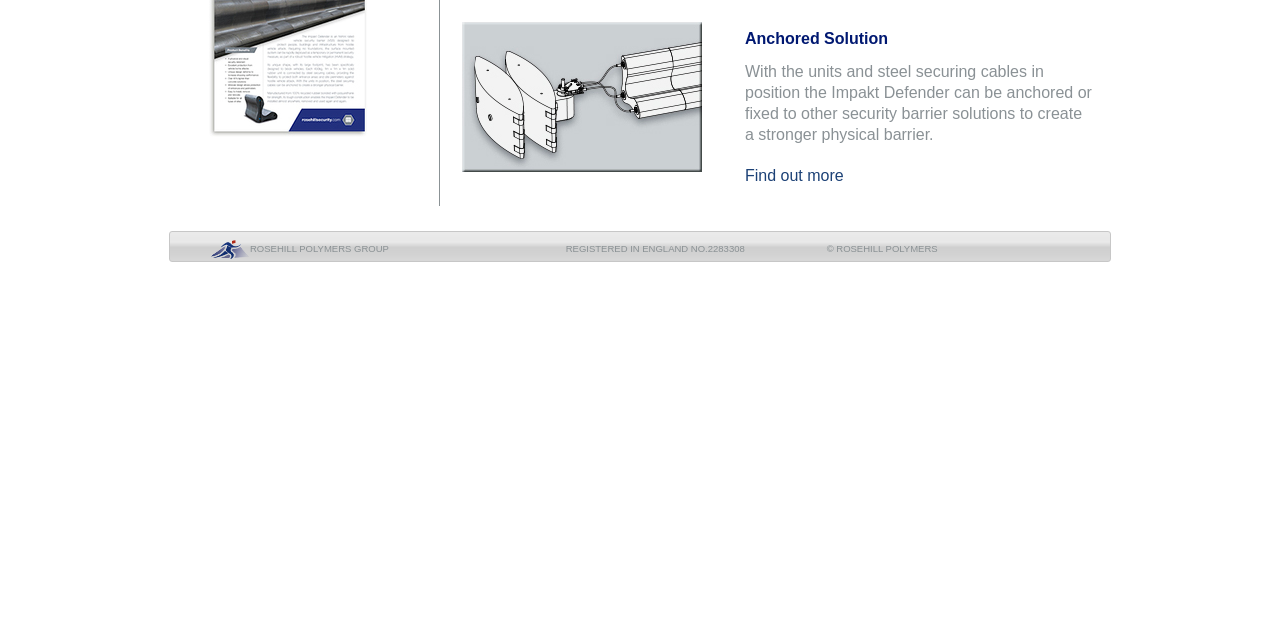Find the bounding box of the UI element described as follows: "parent_node: Download PDF title="Impakt Defender"".

[0.156, 0.027, 0.297, 0.046]